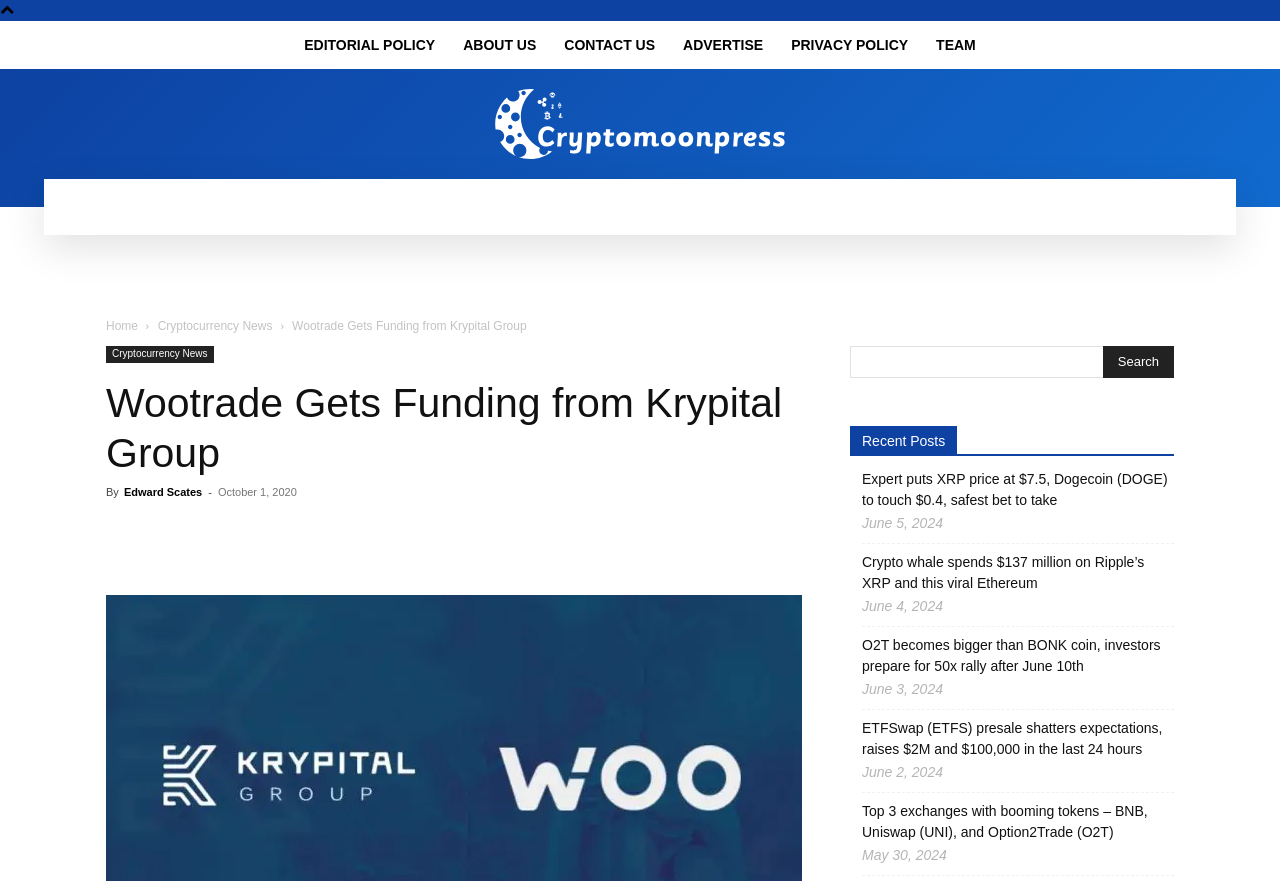Provide the bounding box coordinates in the format (top-left x, top-left y, bottom-right x, bottom-right y). All values are floating point numbers between 0 and 1. Determine the bounding box coordinate of the UI element described as: Privacy Policy

[0.607, 0.024, 0.72, 0.078]